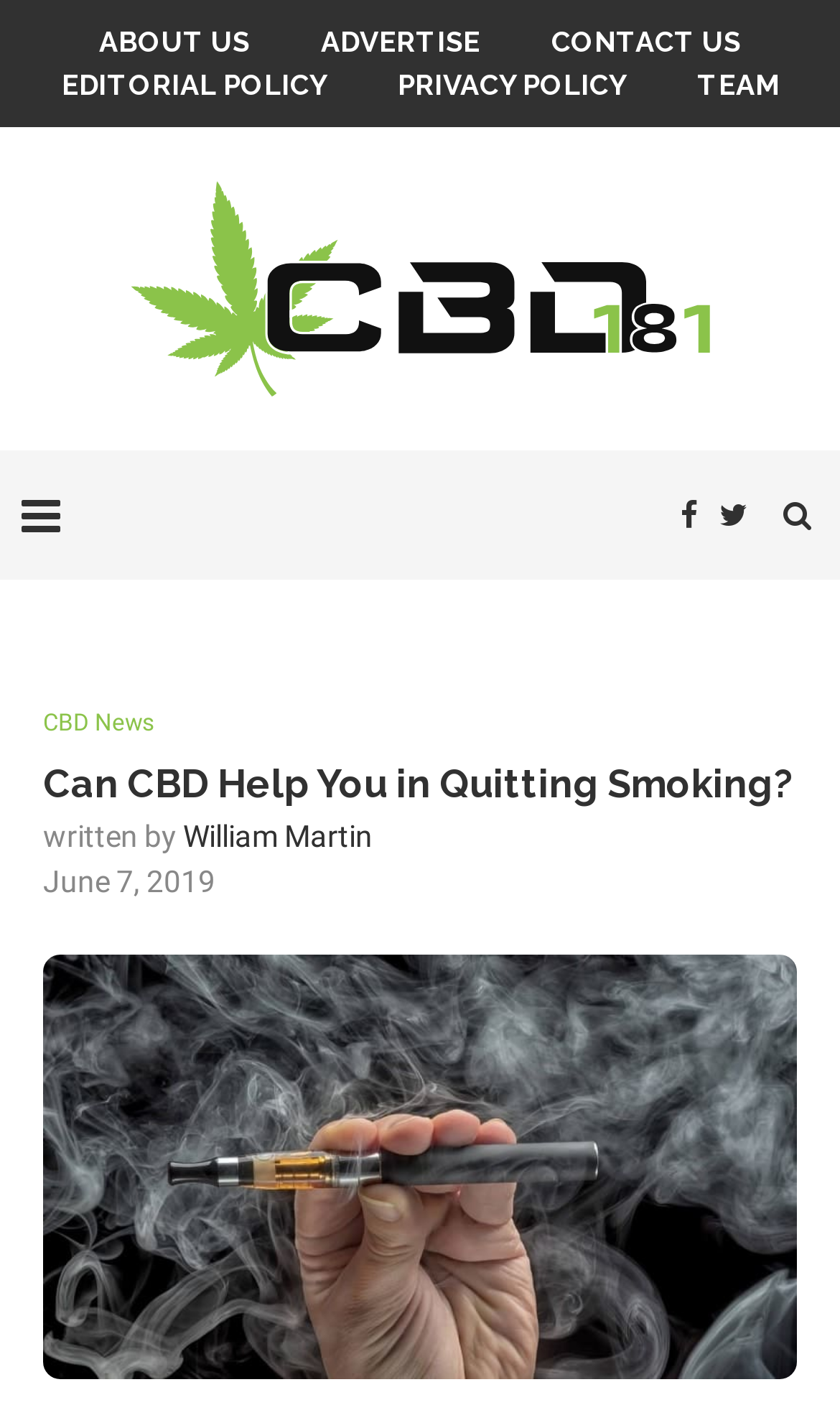Bounding box coordinates should be provided in the format (top-left x, top-left y, bottom-right x, bottom-right y) with all values between 0 and 1. Identify the bounding box for this UI element: Privacy Policy

[0.435, 0.048, 0.783, 0.073]